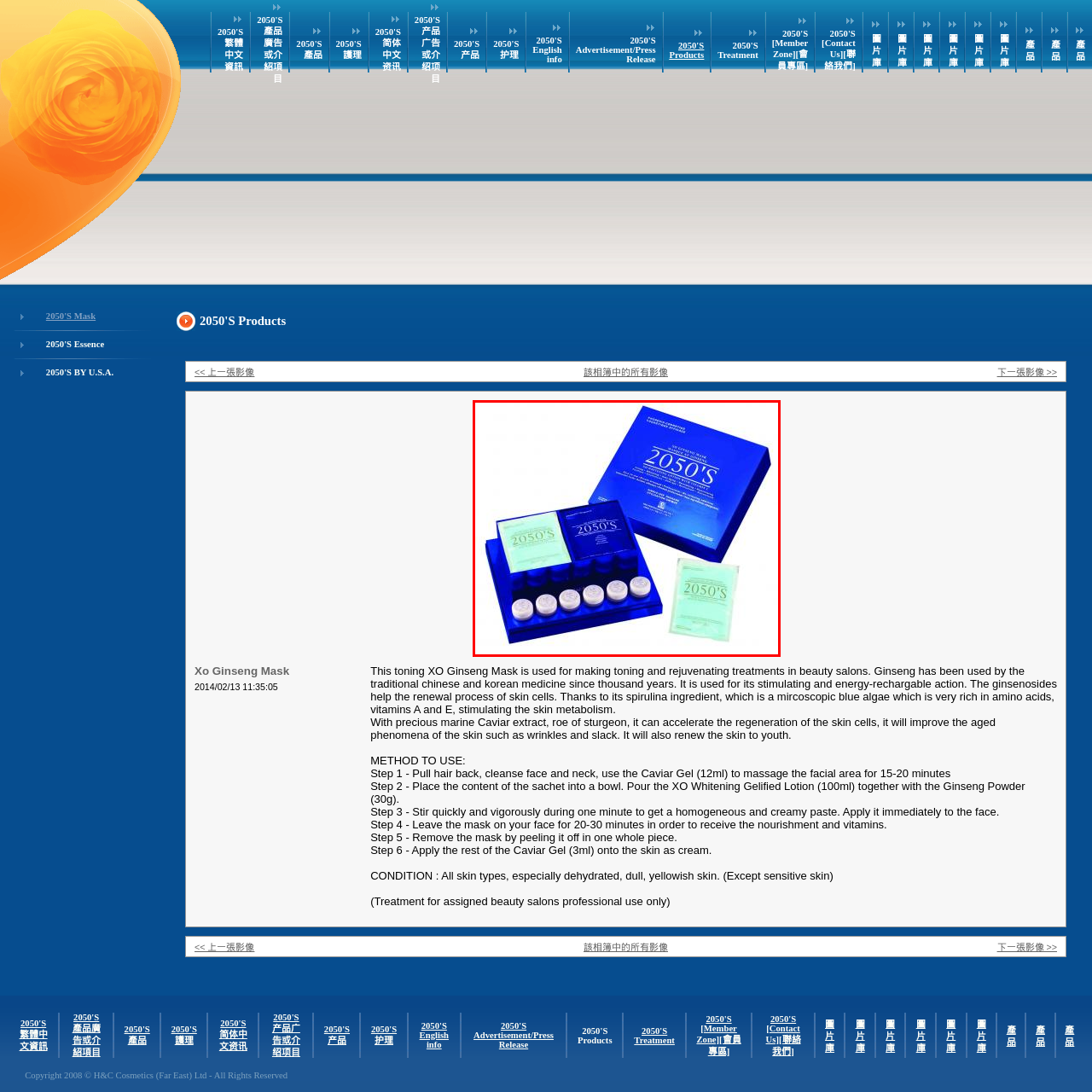What is the brand name displayed on the top of the box?
Pay attention to the section of the image highlighted by the red bounding box and provide a comprehensive answer to the question.

The caption clearly states that the top of the box prominently displays the brand name '2050'S', which is the name of the product line focused on advanced skincare solutions.